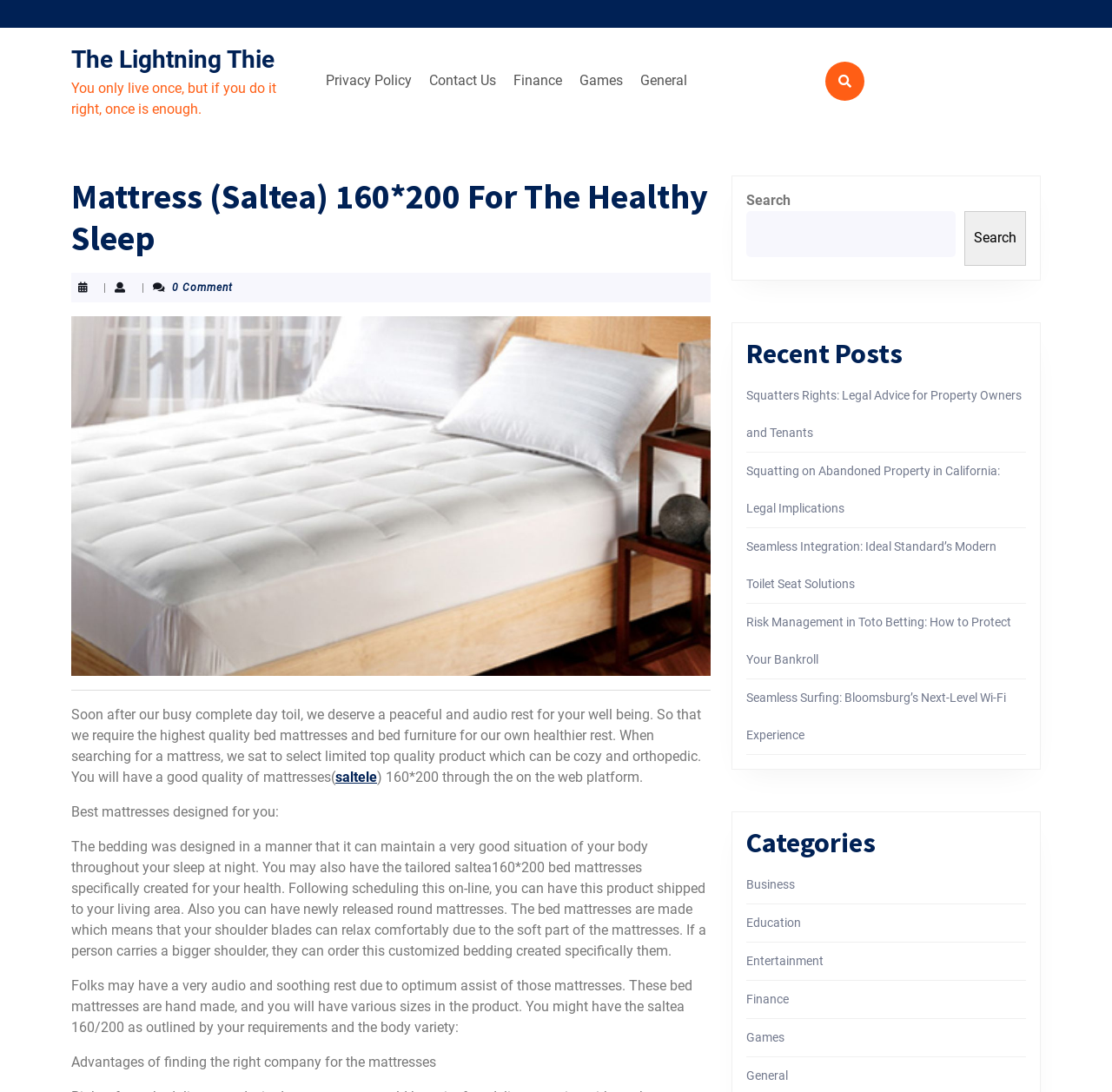Could you determine the bounding box coordinates of the clickable element to complete the instruction: "Click on the 'Privacy Policy' link"? Provide the coordinates as four float numbers between 0 and 1, i.e., [left, top, right, bottom].

[0.287, 0.058, 0.377, 0.09]